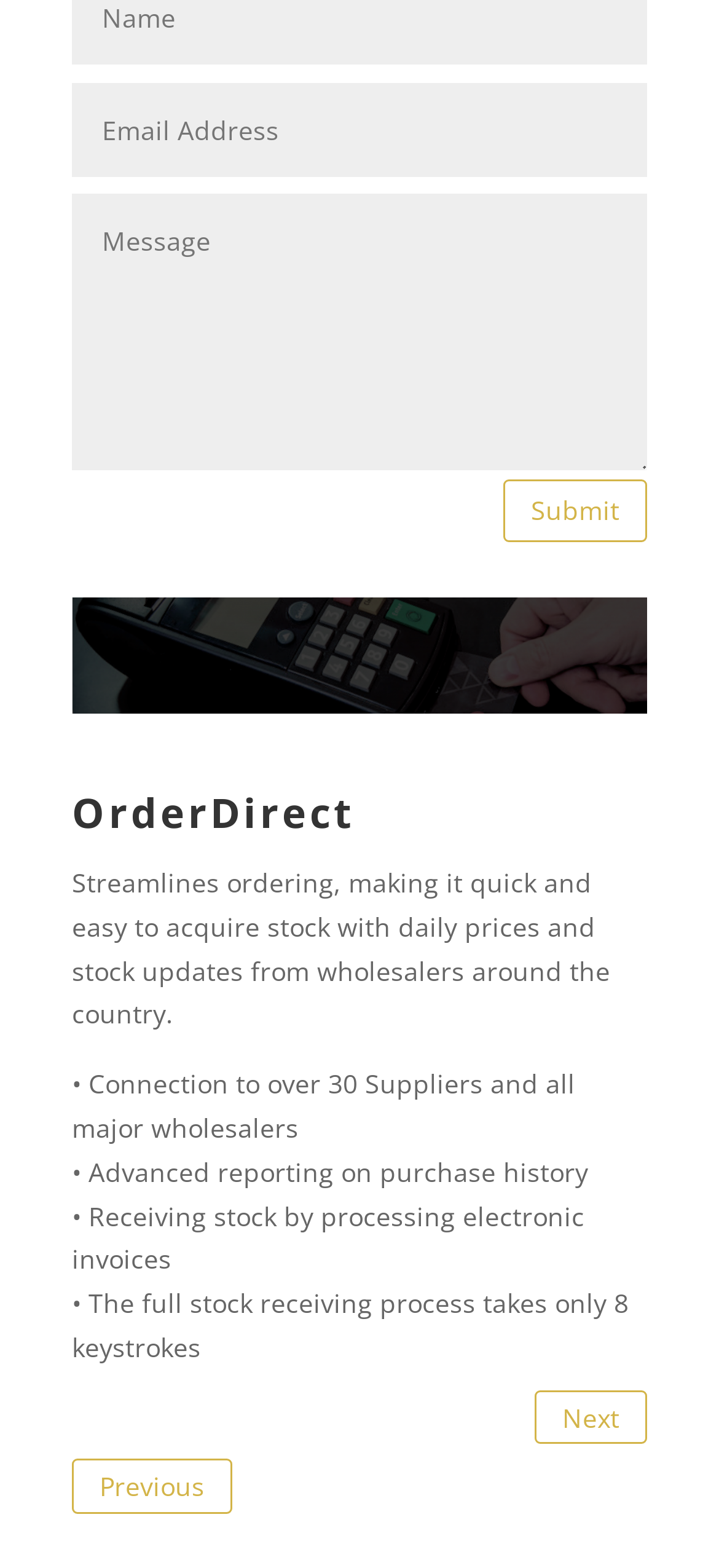Using the description "name="et_pb_contact_message_0" placeholder="Message"", locate and provide the bounding box of the UI element.

[0.101, 0.124, 0.9, 0.3]